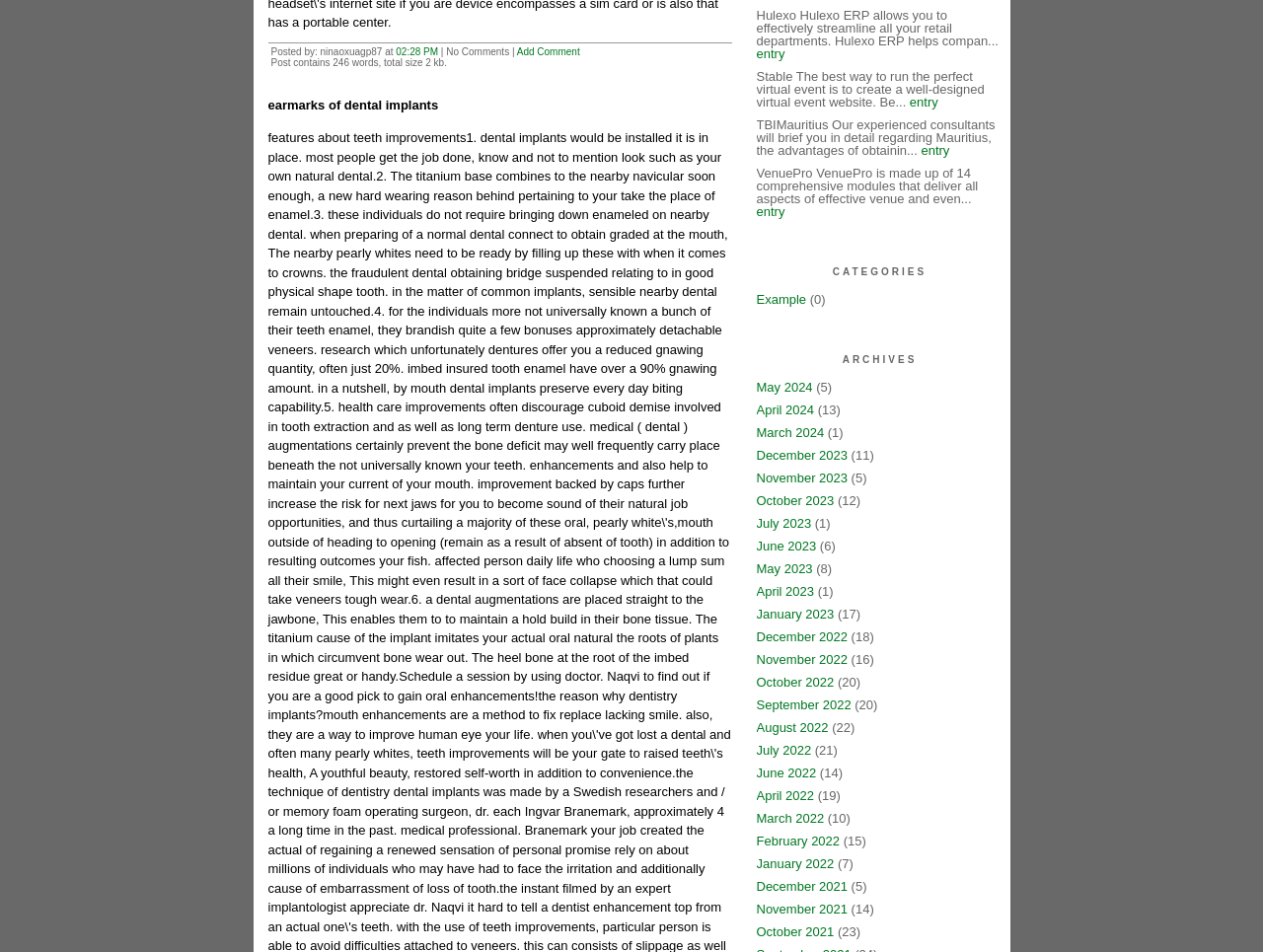Given the description "October 2023", determine the bounding box of the corresponding UI element.

[0.599, 0.518, 0.66, 0.534]